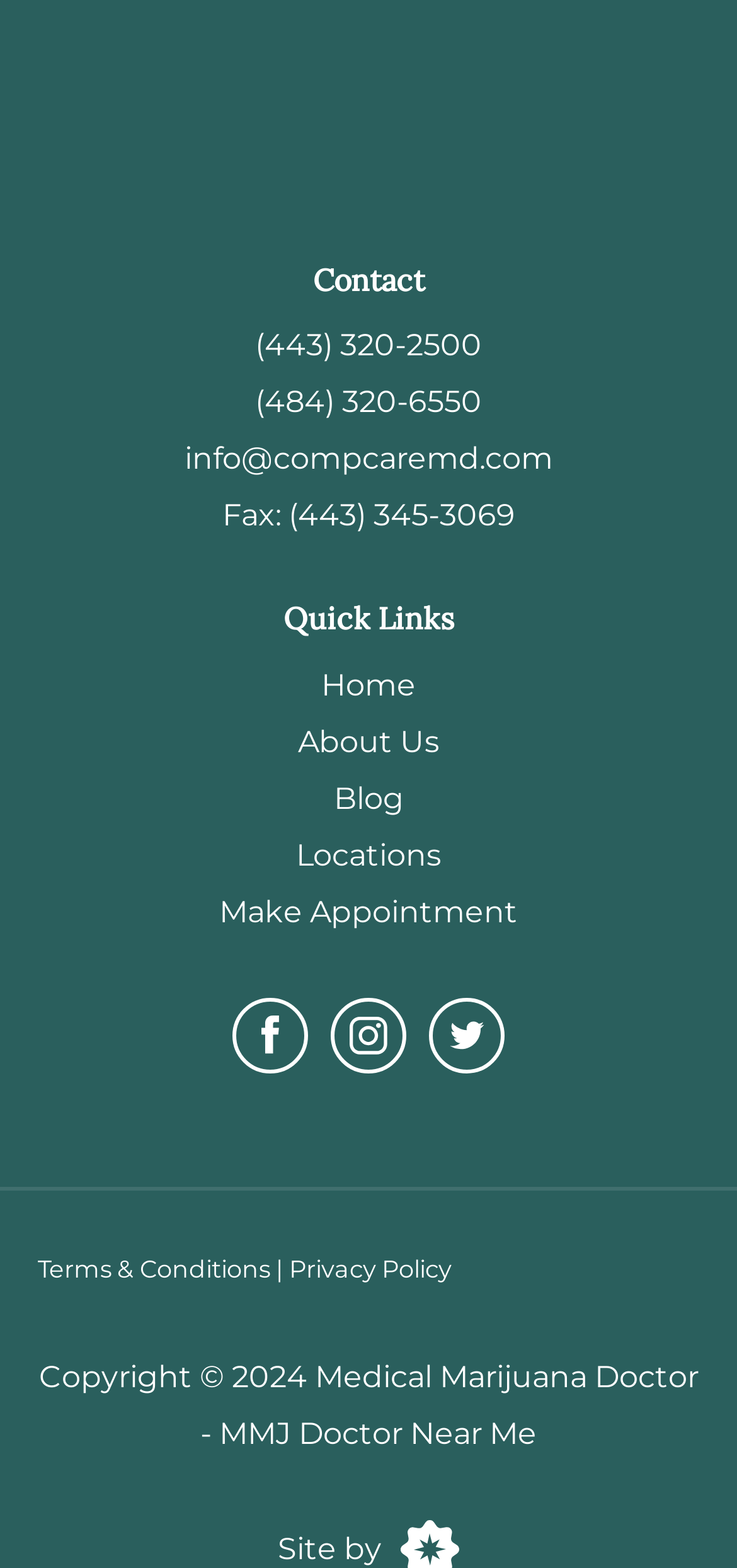Please locate the UI element described by "Locations" and provide its bounding box coordinates.

[0.401, 0.534, 0.599, 0.556]